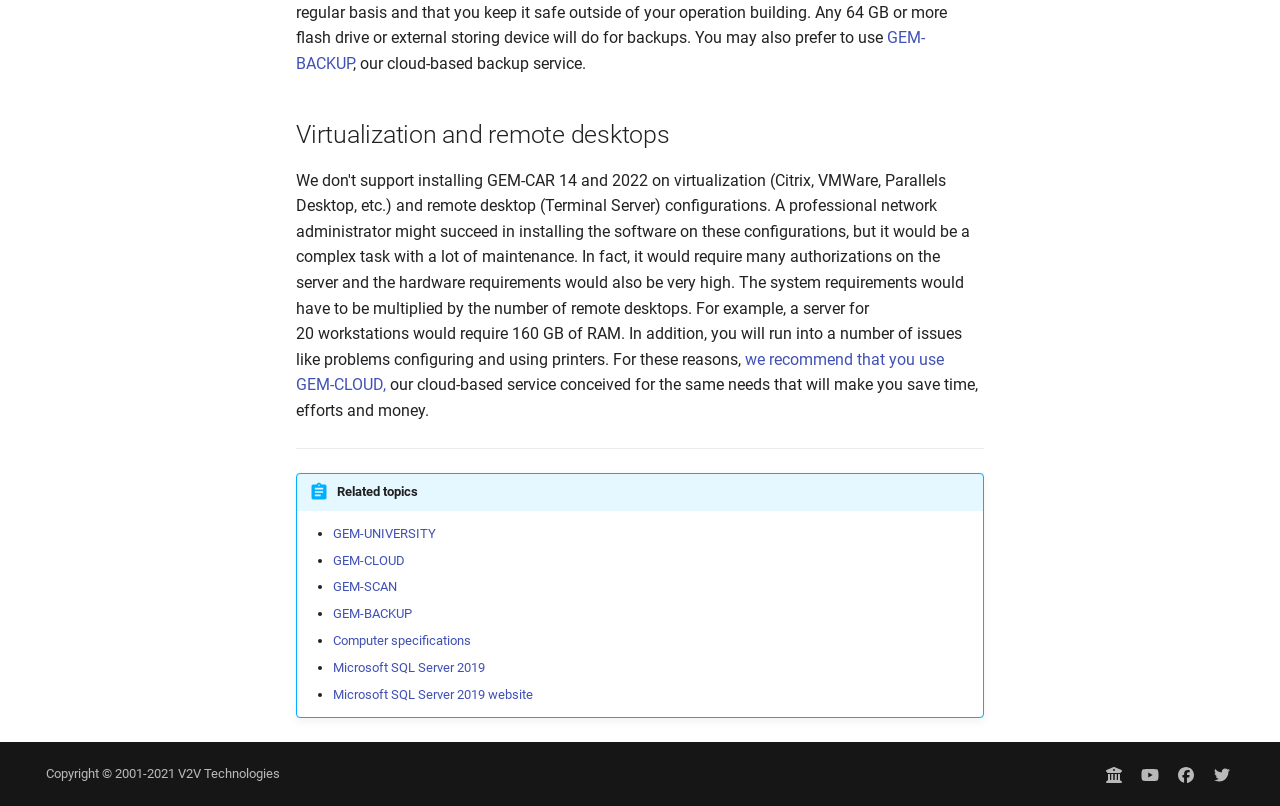Please determine the bounding box coordinates of the element's region to click in order to carry out the following instruction: "Click on GEM-BACKUP link". The coordinates should be four float numbers between 0 and 1, i.e., [left, top, right, bottom].

[0.231, 0.035, 0.723, 0.09]